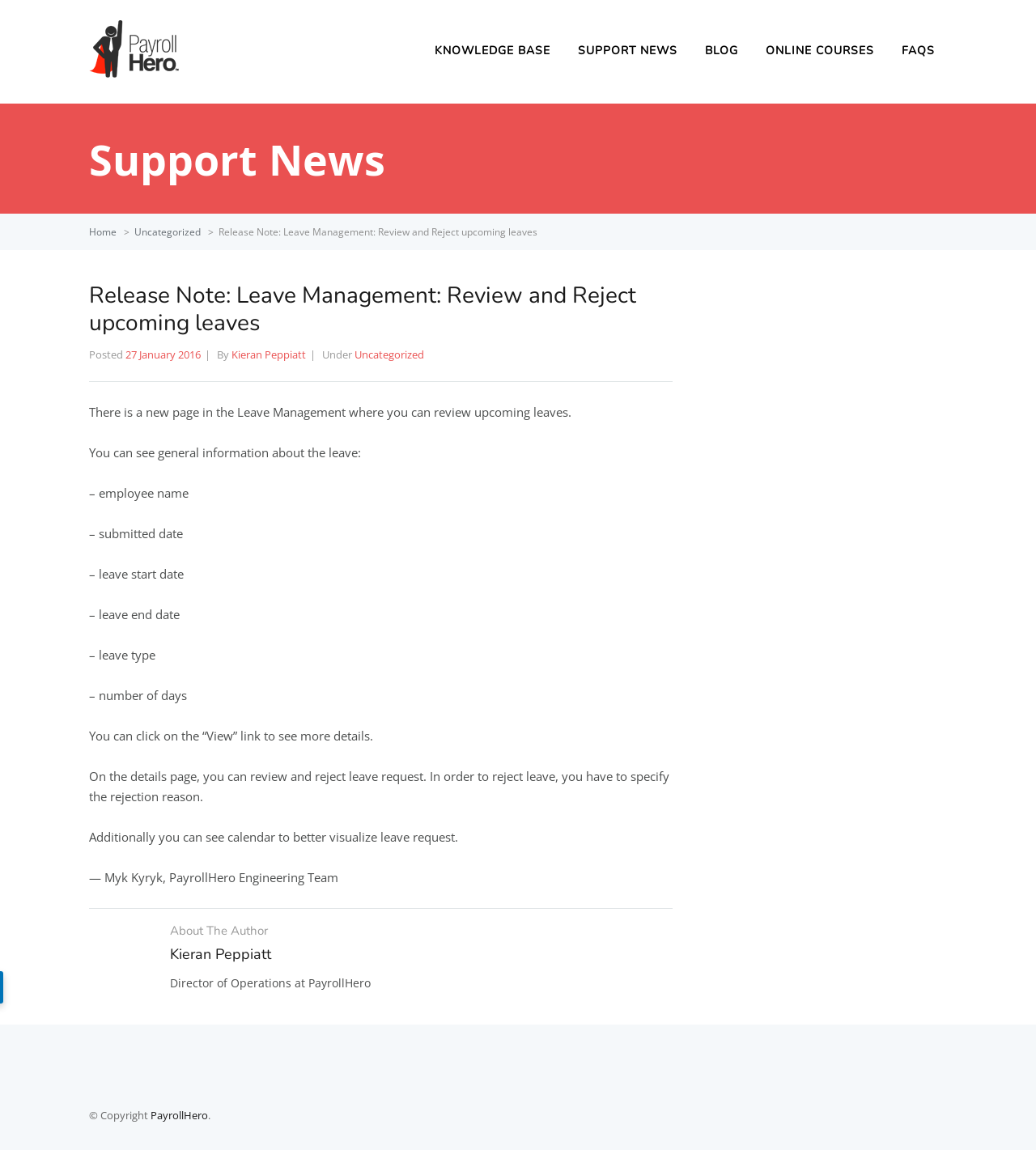Please provide a brief answer to the following inquiry using a single word or phrase:
Who is the author of the release note?

Kieran Peppiatt